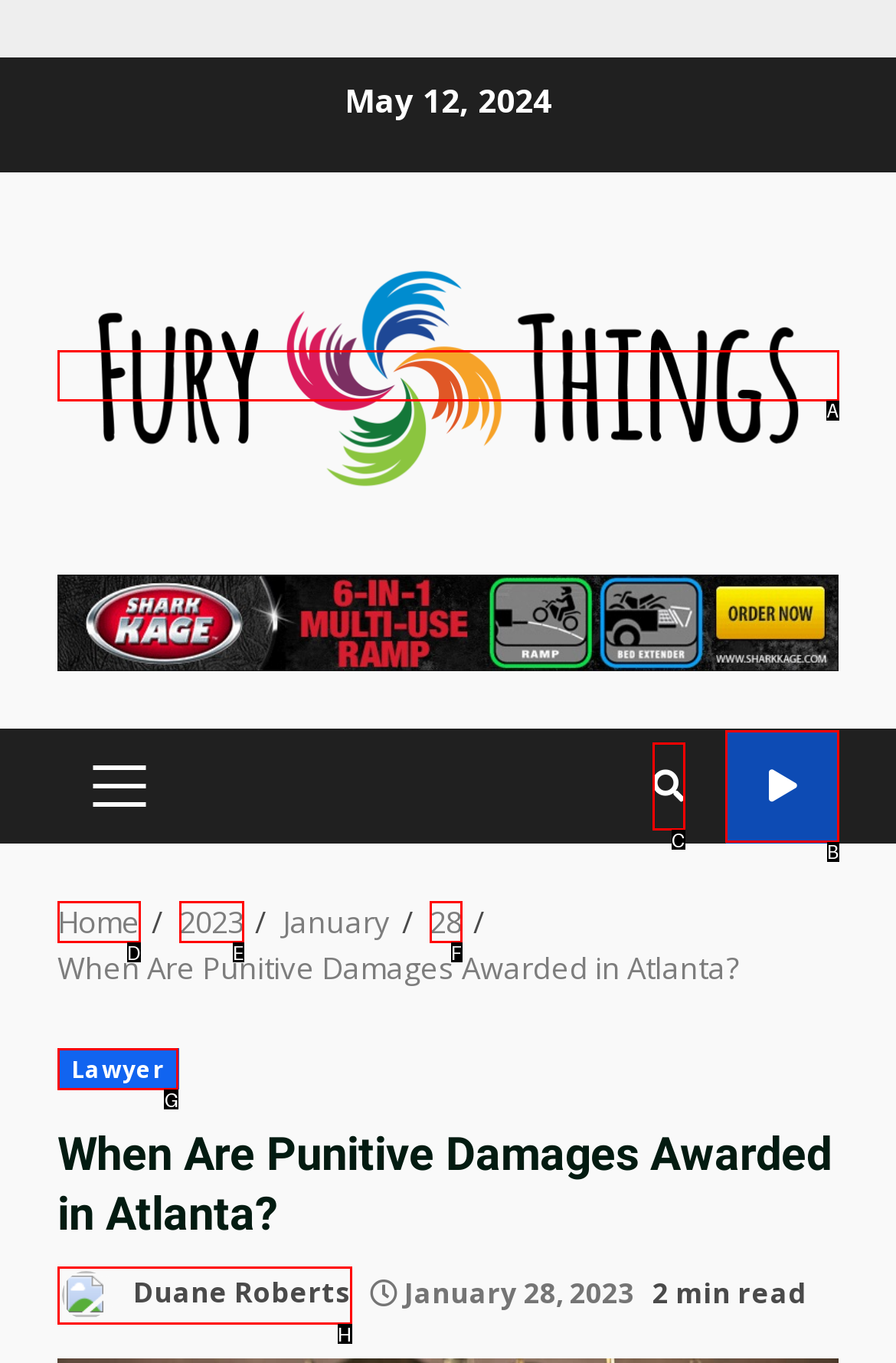Point out the HTML element I should click to achieve the following task: Go to 'Home' page Provide the letter of the selected option from the choices.

None